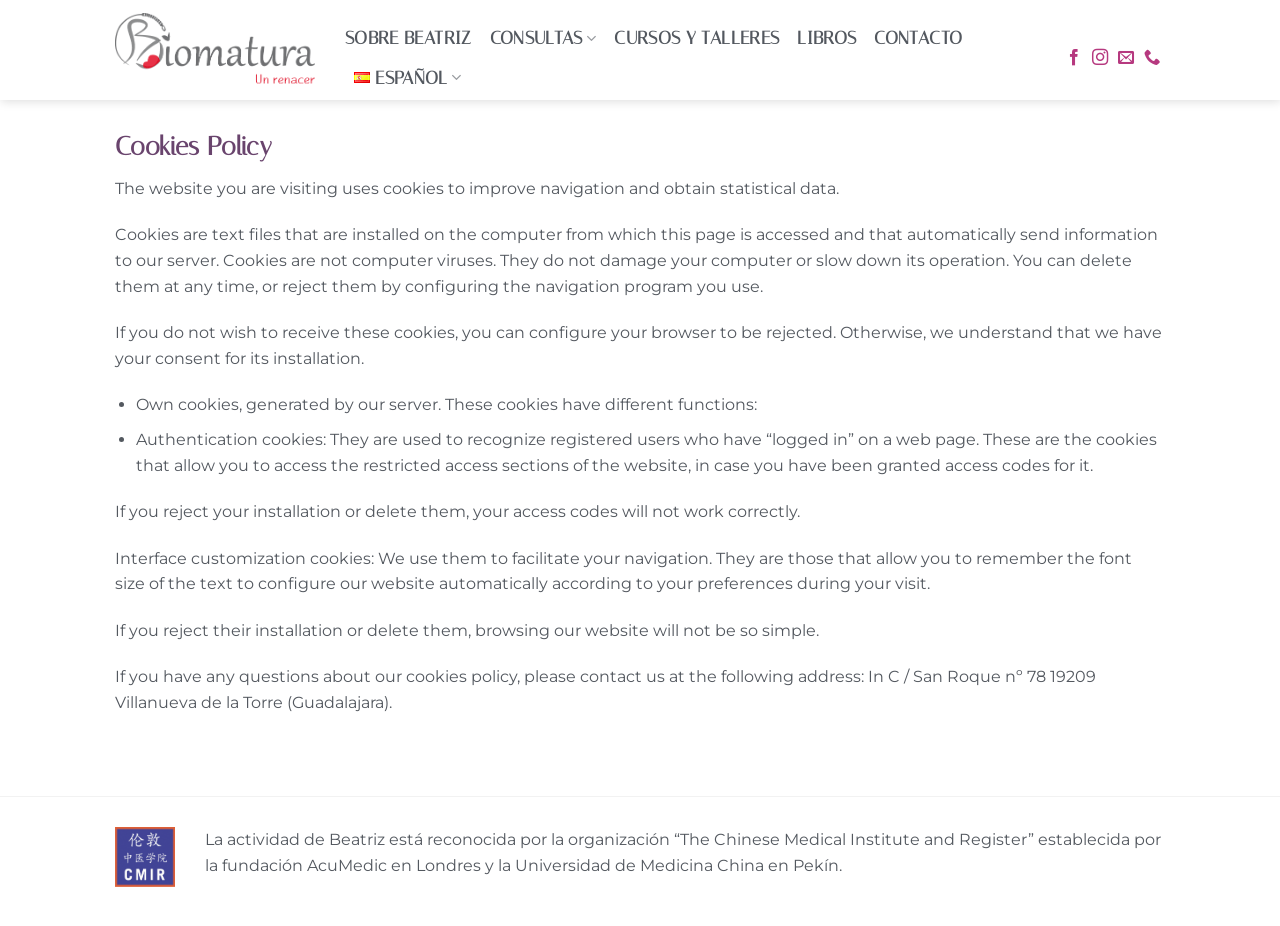Bounding box coordinates are given in the format (top-left x, top-left y, bottom-right x, bottom-right y). All values should be floating point numbers between 0 and 1. Provide the bounding box coordinate for the UI element described as: Cursos y Talleres

[0.48, 0.022, 0.609, 0.061]